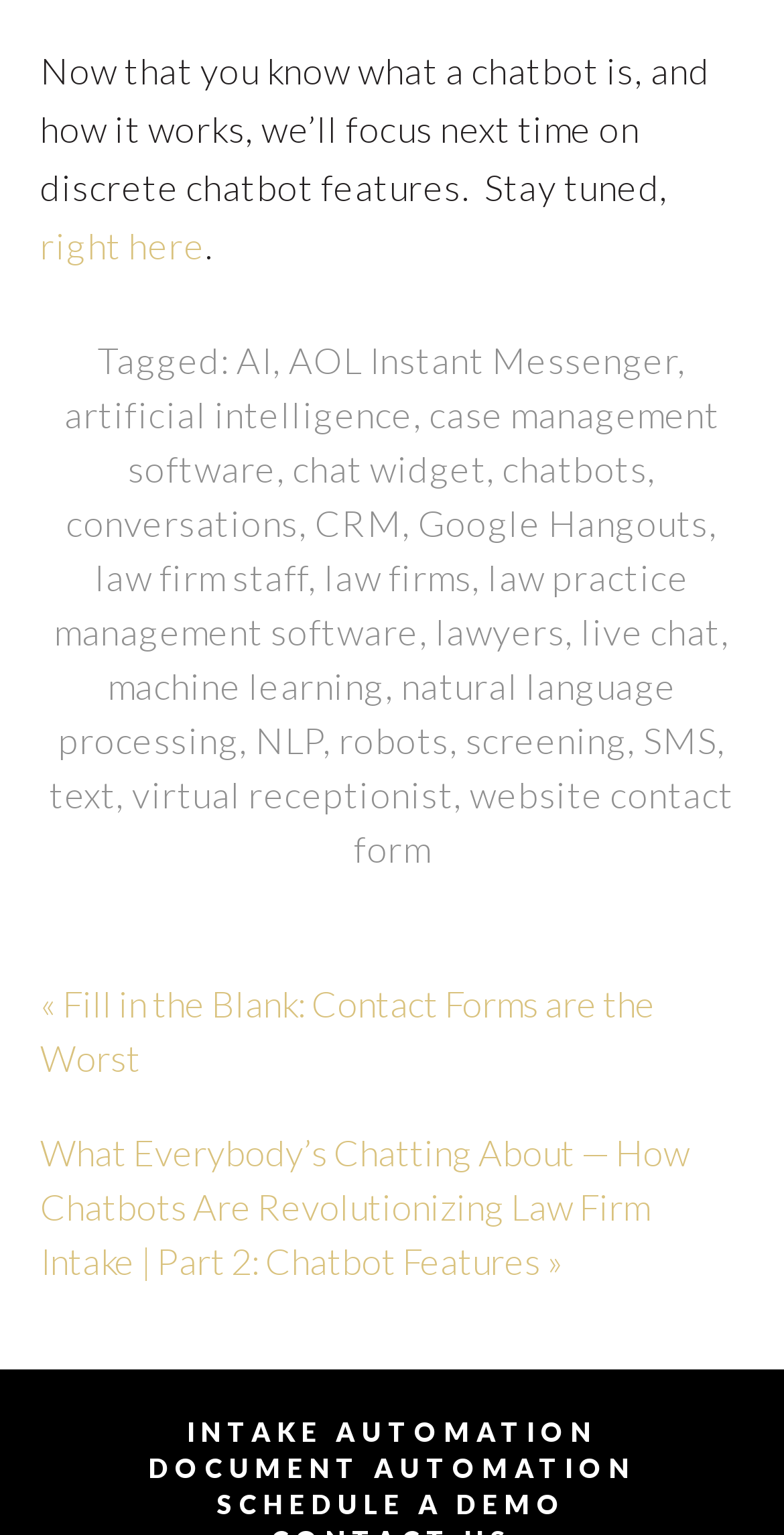Provide the bounding box for the UI element matching this description: "case management software".

[0.163, 0.256, 0.918, 0.32]